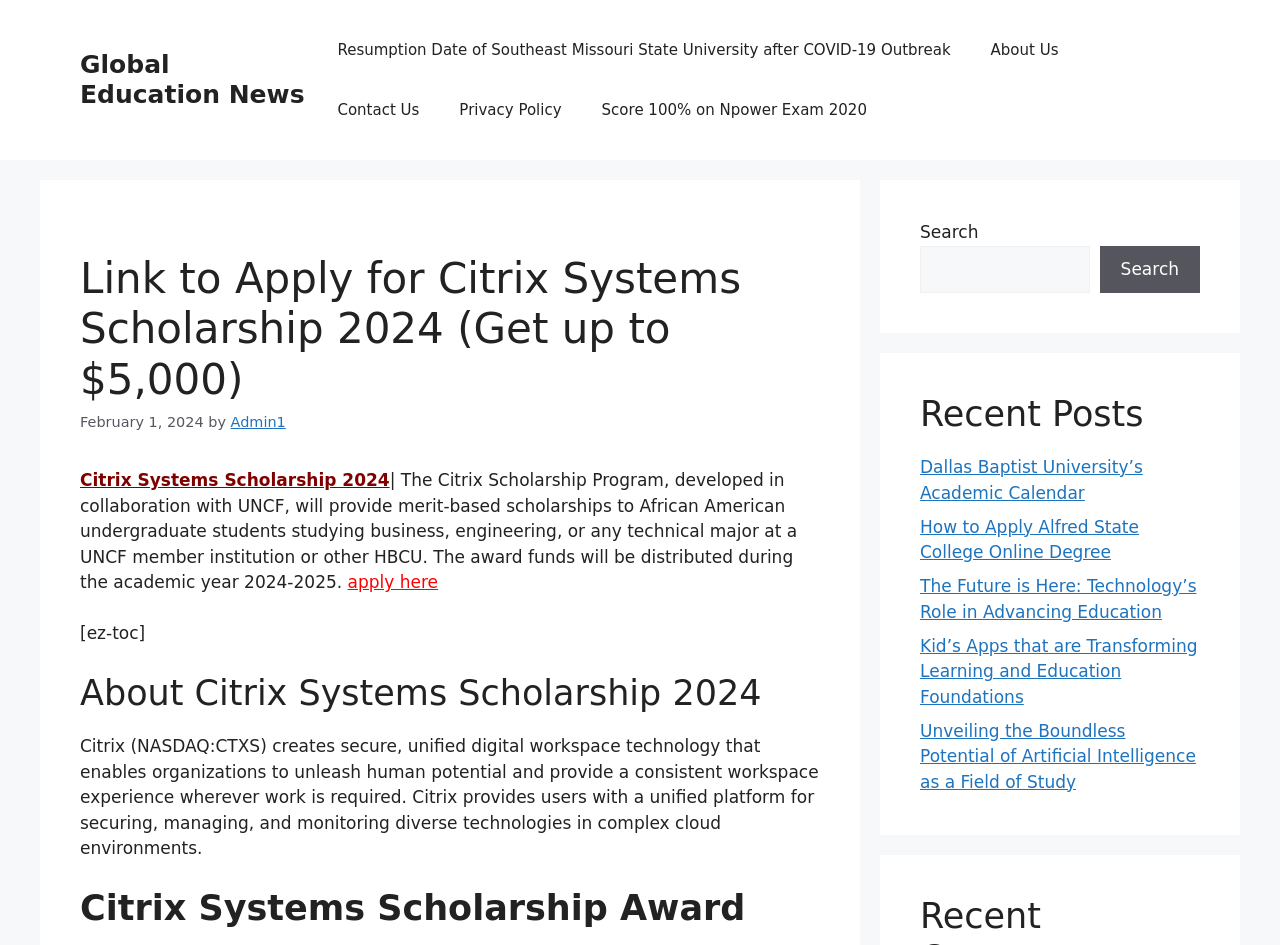Indicate the bounding box coordinates of the element that must be clicked to execute the instruction: "Apply for Citrix Systems Scholarship 2024". The coordinates should be given as four float numbers between 0 and 1, i.e., [left, top, right, bottom].

[0.272, 0.605, 0.342, 0.627]